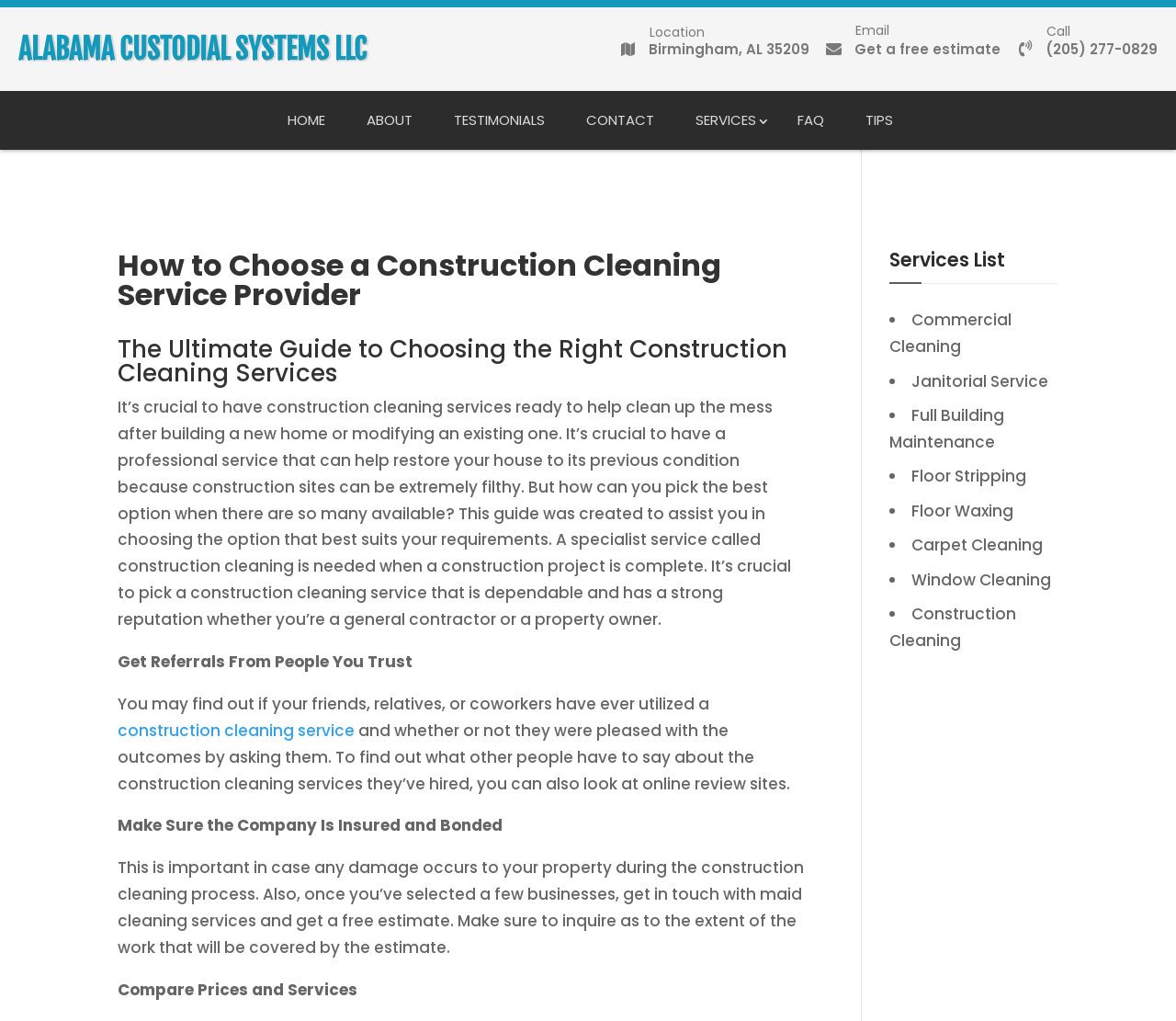Determine the bounding box coordinates for the UI element with the following description: "Alabama Custodial Systems LLC". The coordinates should be four float numbers between 0 and 1, represented as [left, top, right, bottom].

[0.008, 0.007, 0.312, 0.089]